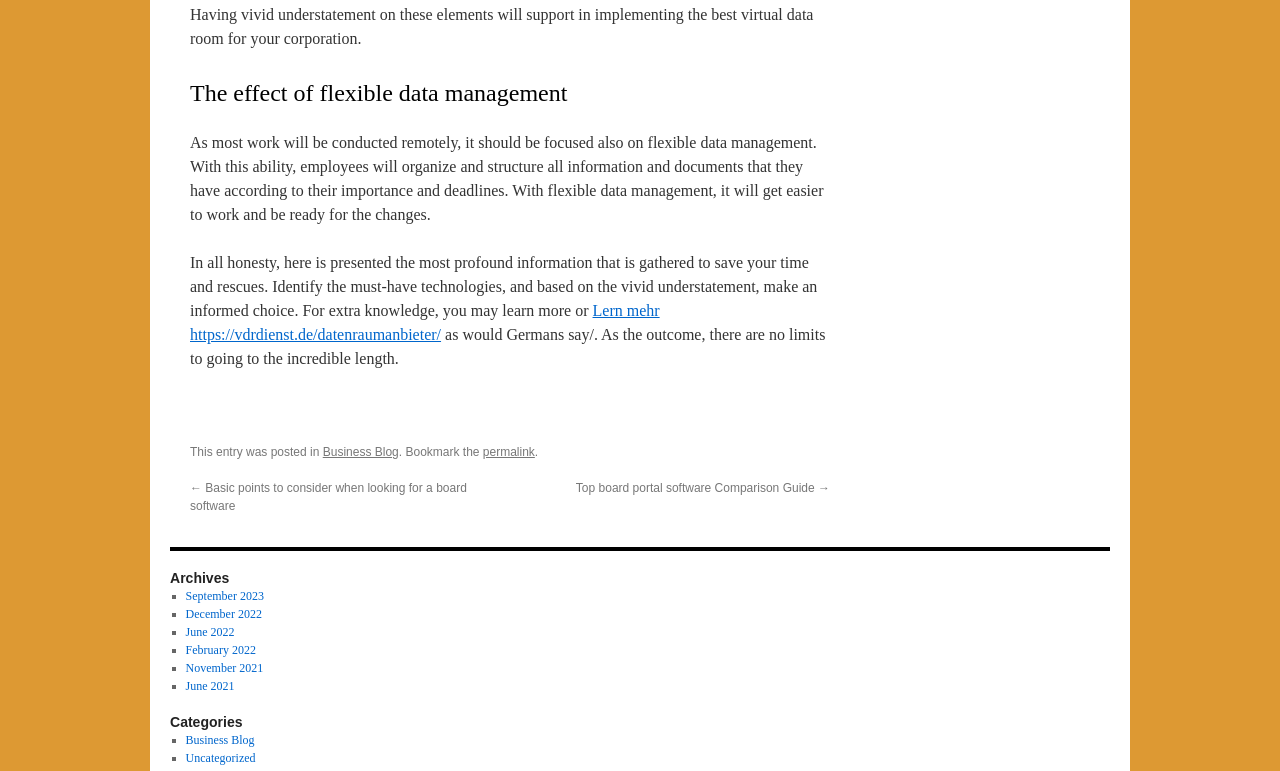Please determine the bounding box coordinates of the clickable area required to carry out the following instruction: "Go to the business blog". The coordinates must be four float numbers between 0 and 1, represented as [left, top, right, bottom].

[0.252, 0.577, 0.312, 0.595]